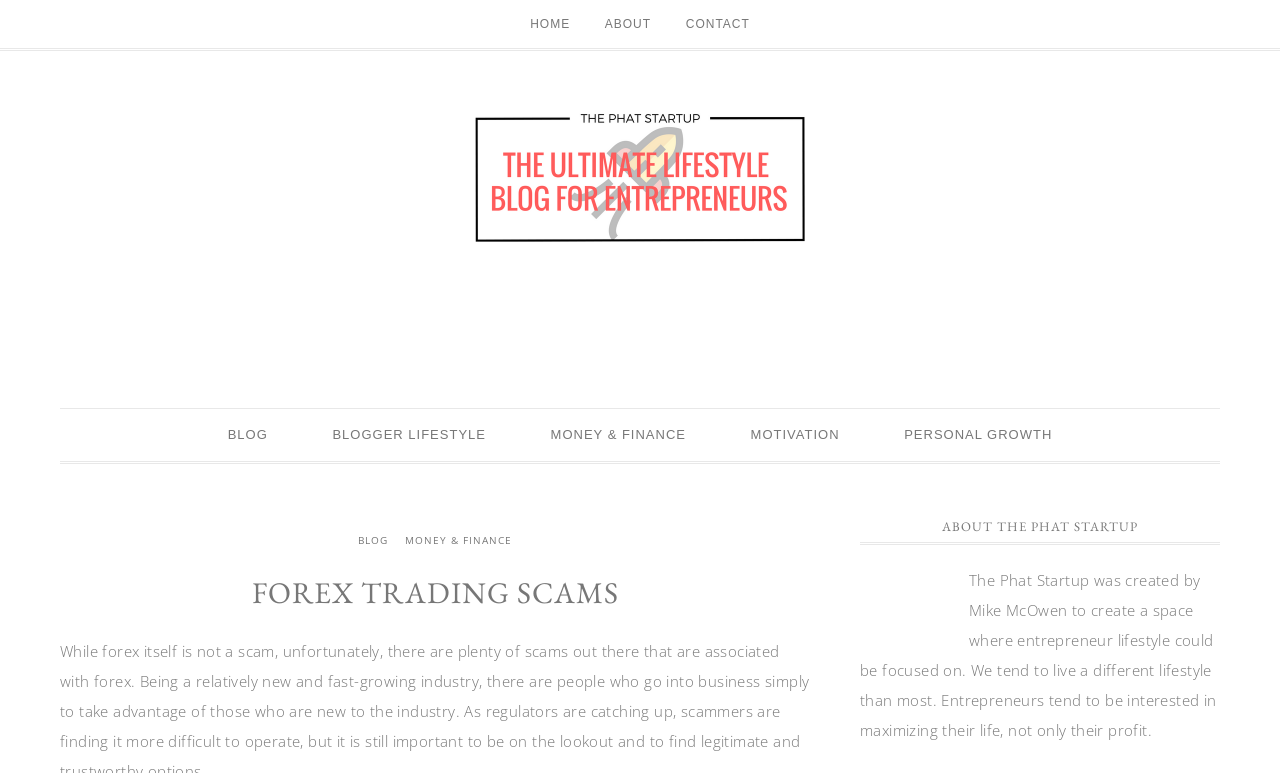Please locate the bounding box coordinates of the element that should be clicked to complete the given instruction: "read about the phat startup".

[0.672, 0.671, 0.953, 0.705]